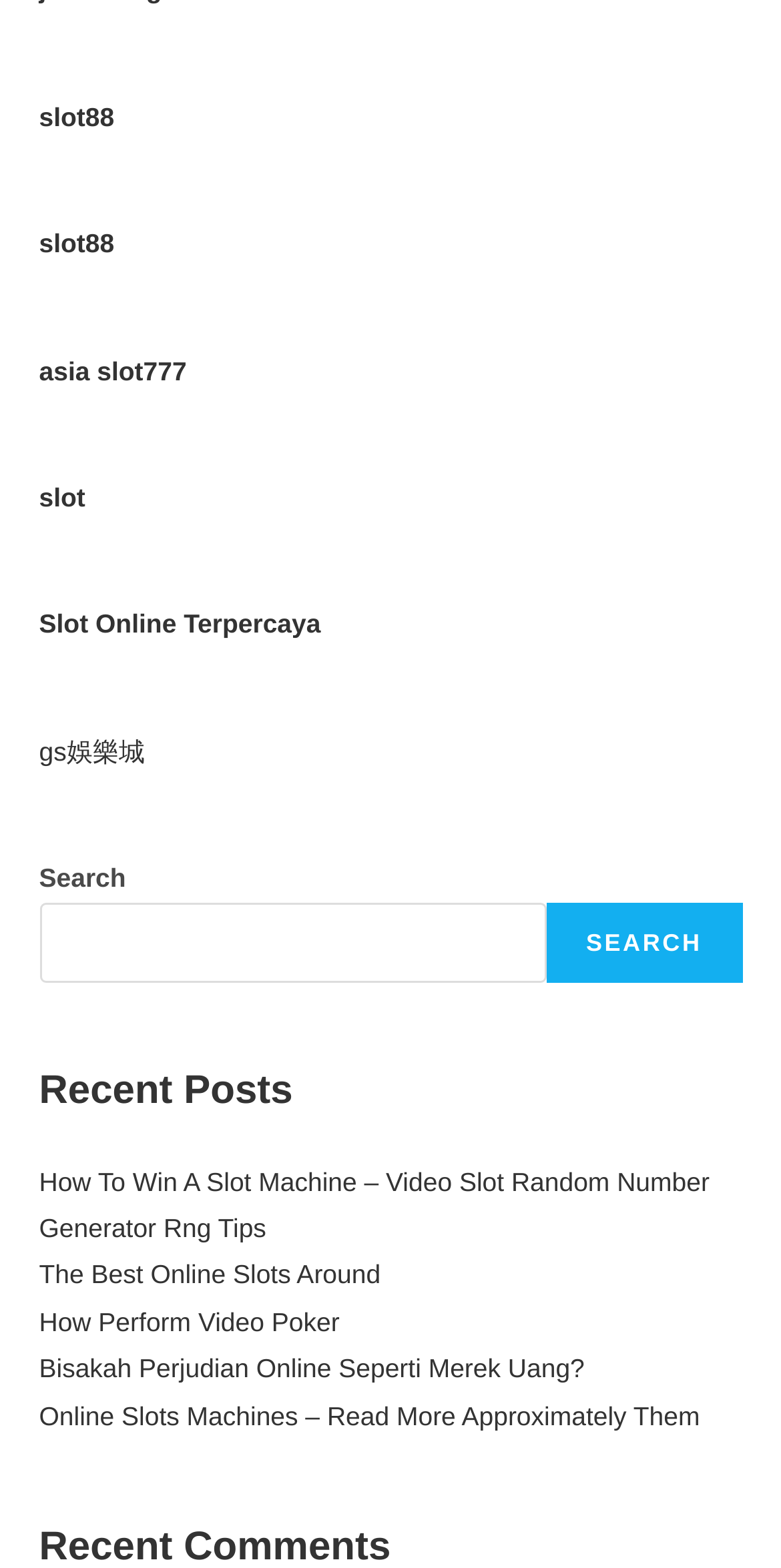Using the image as a reference, answer the following question in as much detail as possible:
What is the purpose of the search box?

The search box is located at the top of the webpage, and it has a label 'Search' and a button with the text 'SEARCH'. This suggests that the search box is intended for users to input keywords or phrases to search for specific content within the webpage.